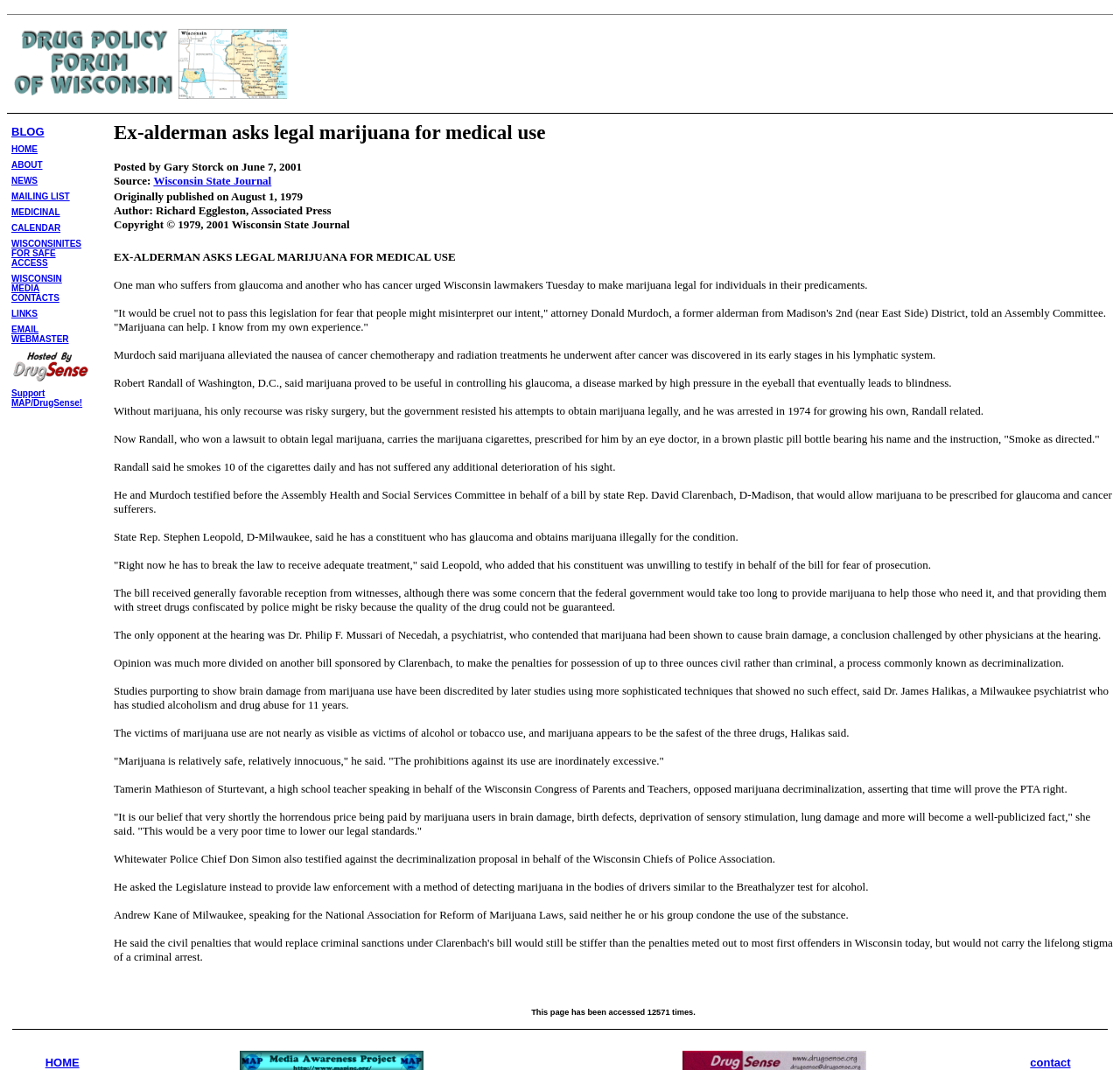What is the name of the psychiatrist who opposed marijuana decriminalization?
Refer to the image and give a detailed answer to the query.

Dr. Philip F. Mussari, a psychiatrist from Necedah, was the only opponent at the hearing who contended that marijuana had been shown to cause brain damage, a conclusion challenged by other physicians at the hearing.